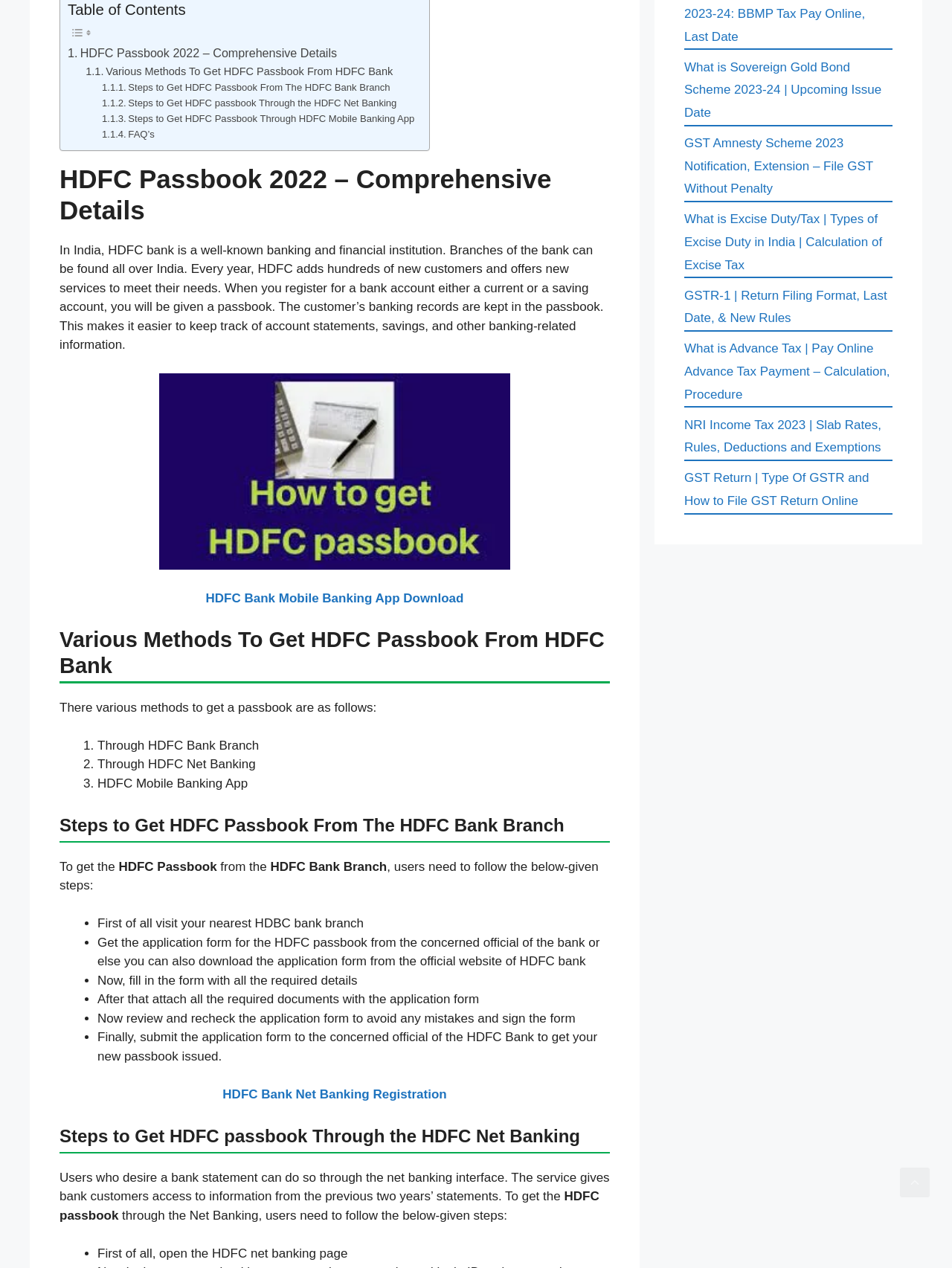Based on the element description Interviews, identify the bounding box coordinates for the UI element. The coordinates should be in the format (top-left x, top-left y, bottom-right x, bottom-right y) and within the 0 to 1 range.

None